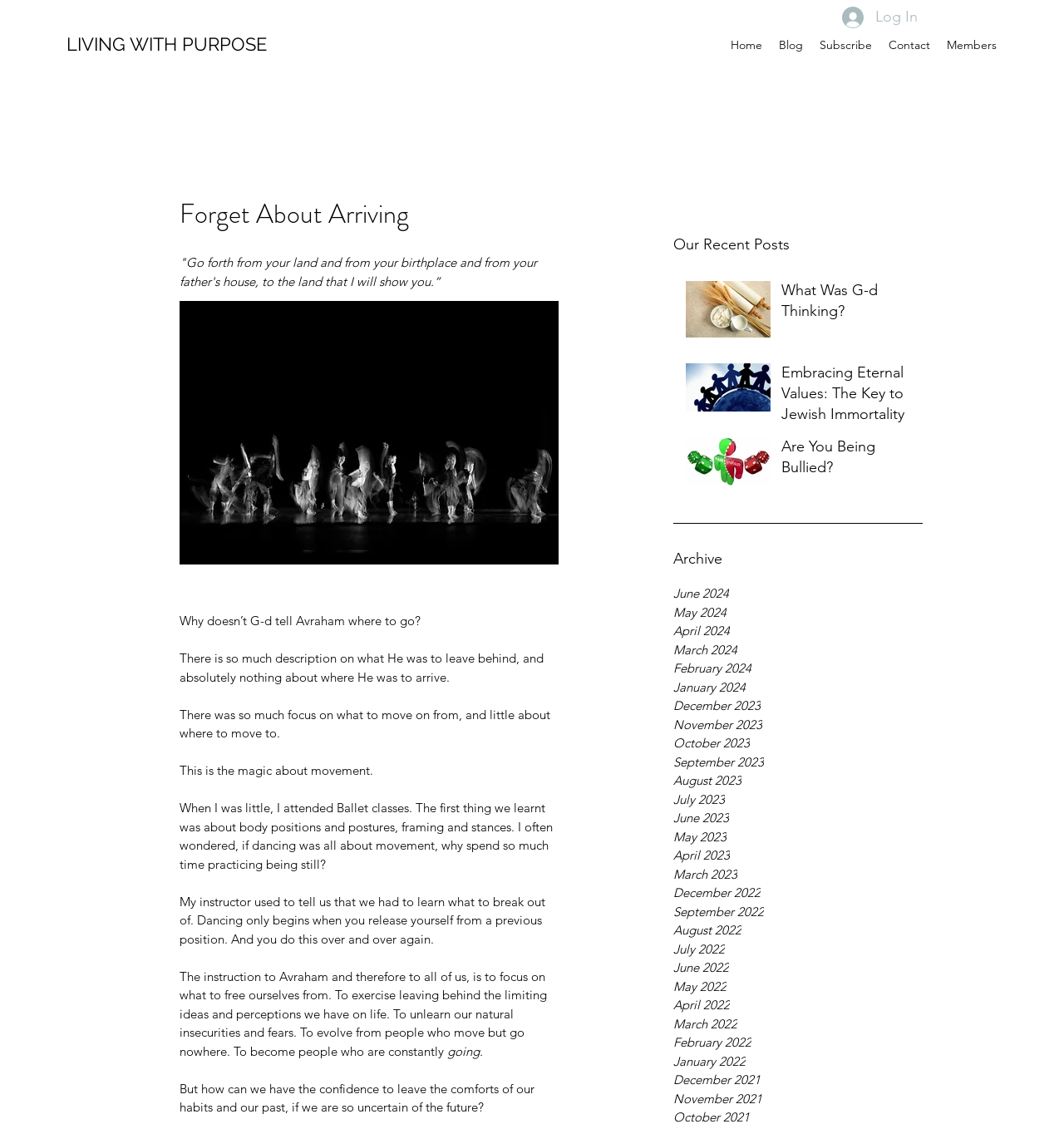How many months are listed in the archive section?
Using the image provided, answer with just one word or phrase.

24